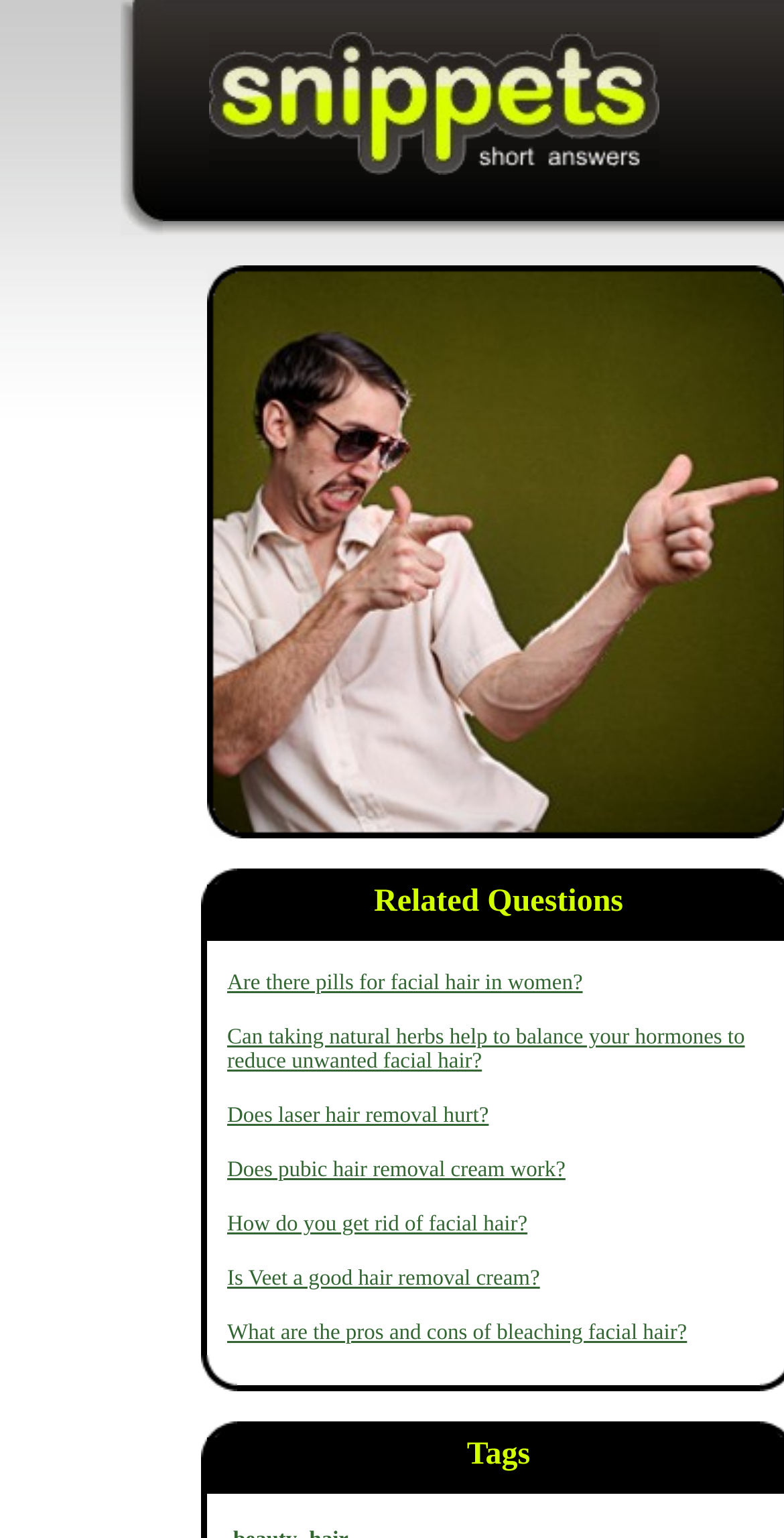Determine the bounding box for the described HTML element: "Does laser hair removal hurt?". Ensure the coordinates are four float numbers between 0 and 1 in the format [left, top, right, bottom].

[0.29, 0.718, 0.623, 0.733]